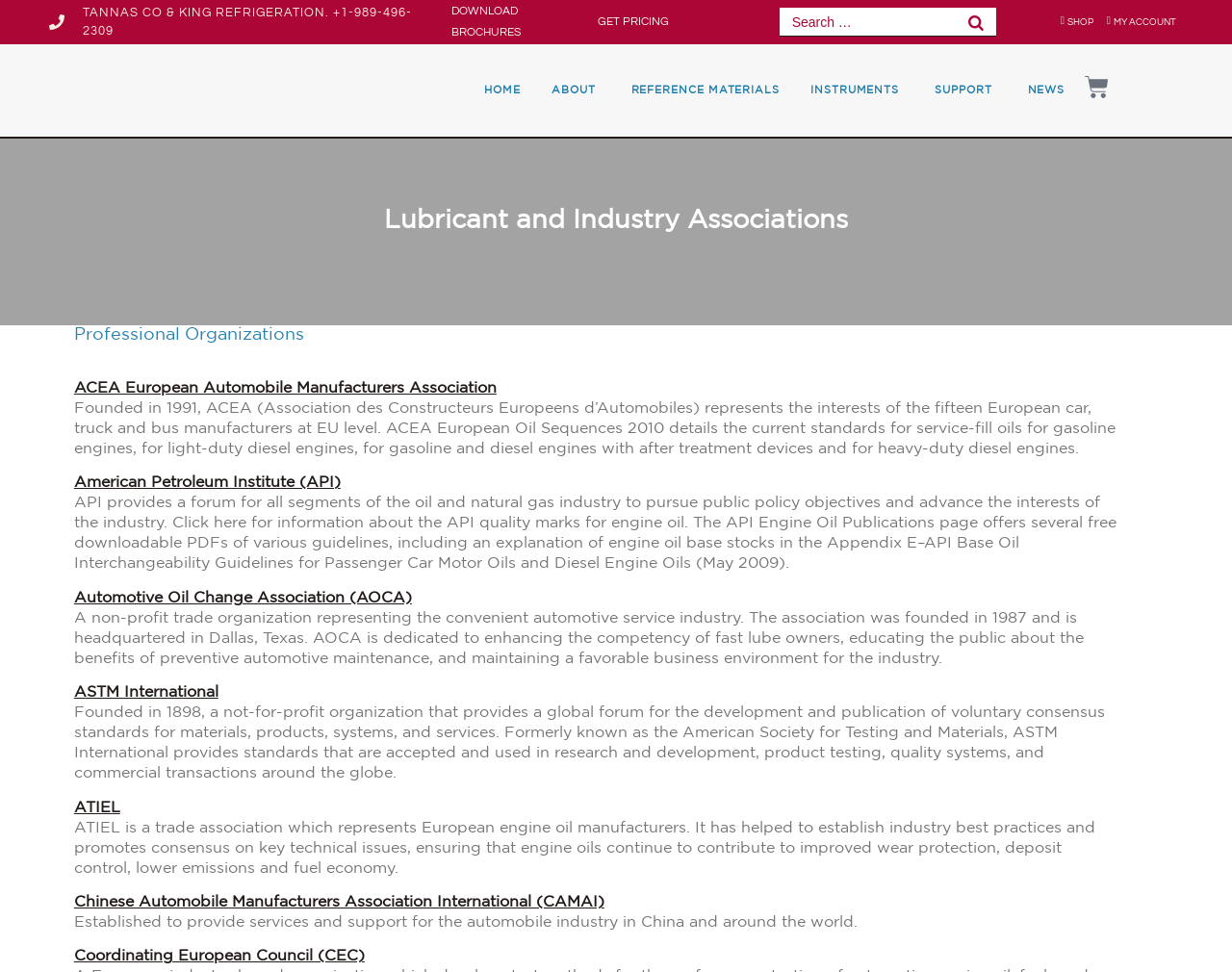Please find and report the bounding box coordinates of the element to click in order to perform the following action: "Get pricing". The coordinates should be expressed as four float numbers between 0 and 1, in the format [left, top, right, bottom].

[0.485, 0.016, 0.543, 0.029]